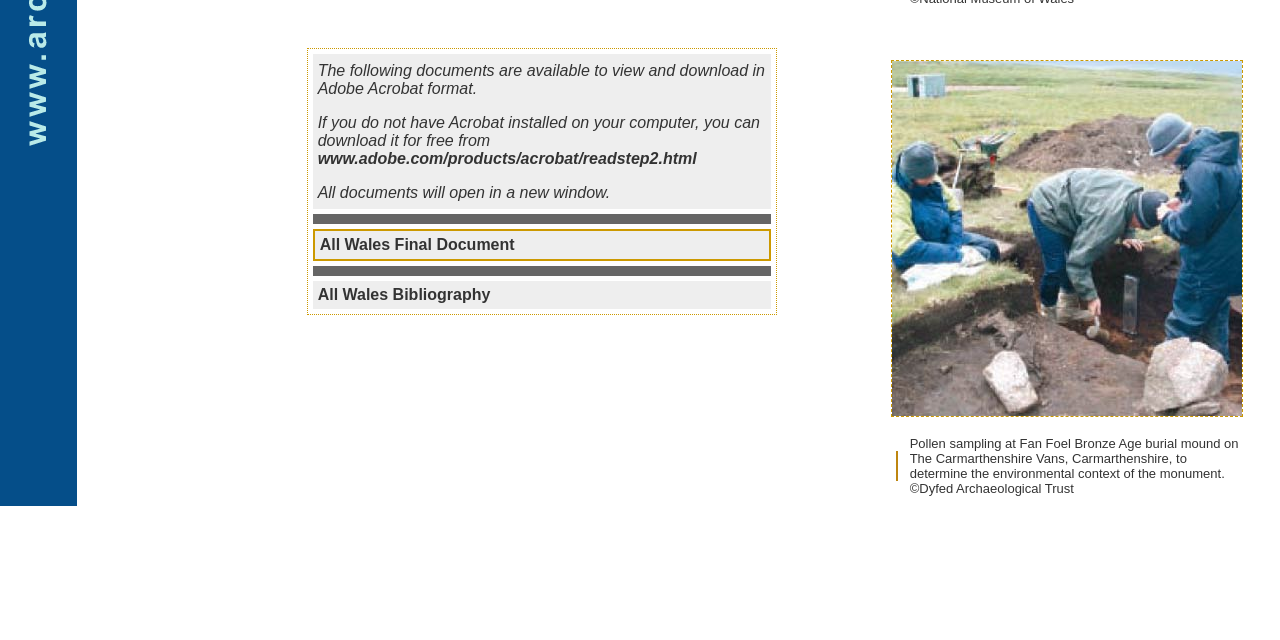Please determine the bounding box coordinates for the UI element described here. Use the format (top-left x, top-left y, bottom-right x, bottom-right y) with values bounded between 0 and 1: All Wales Final Document

[0.25, 0.369, 0.402, 0.395]